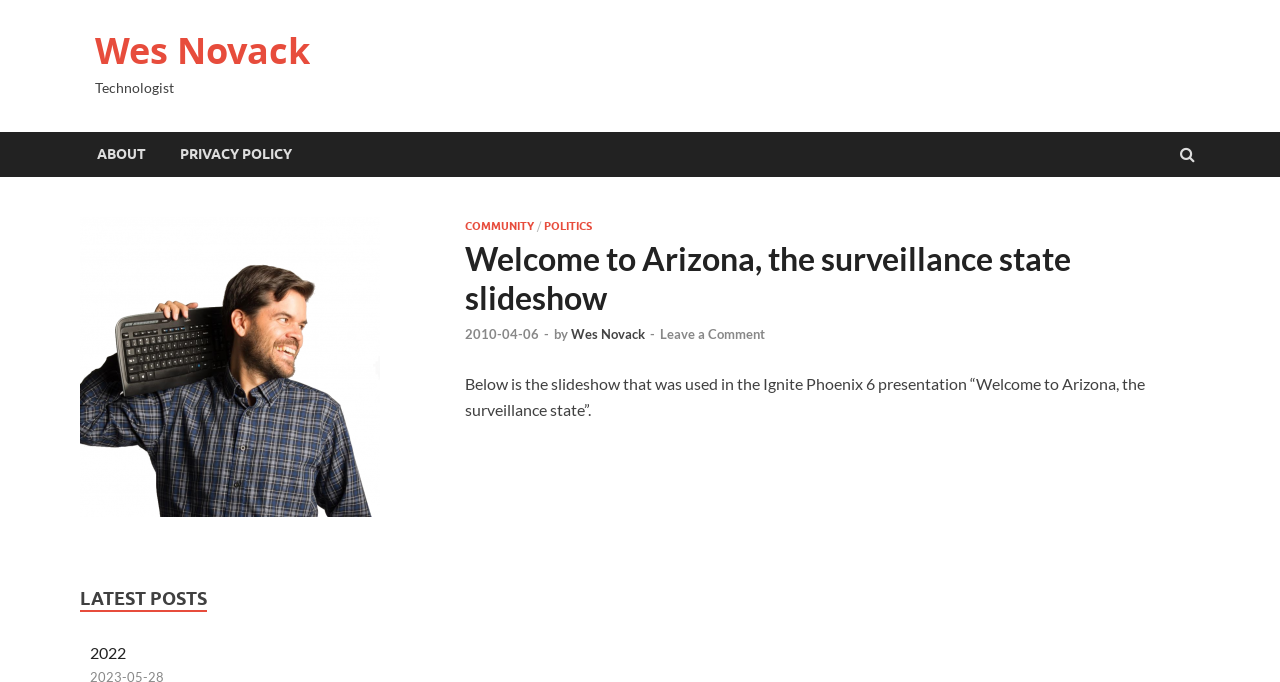Pinpoint the bounding box coordinates of the area that should be clicked to complete the following instruction: "go to ABOUT page". The coordinates must be given as four float numbers between 0 and 1, i.e., [left, top, right, bottom].

[0.062, 0.193, 0.127, 0.259]